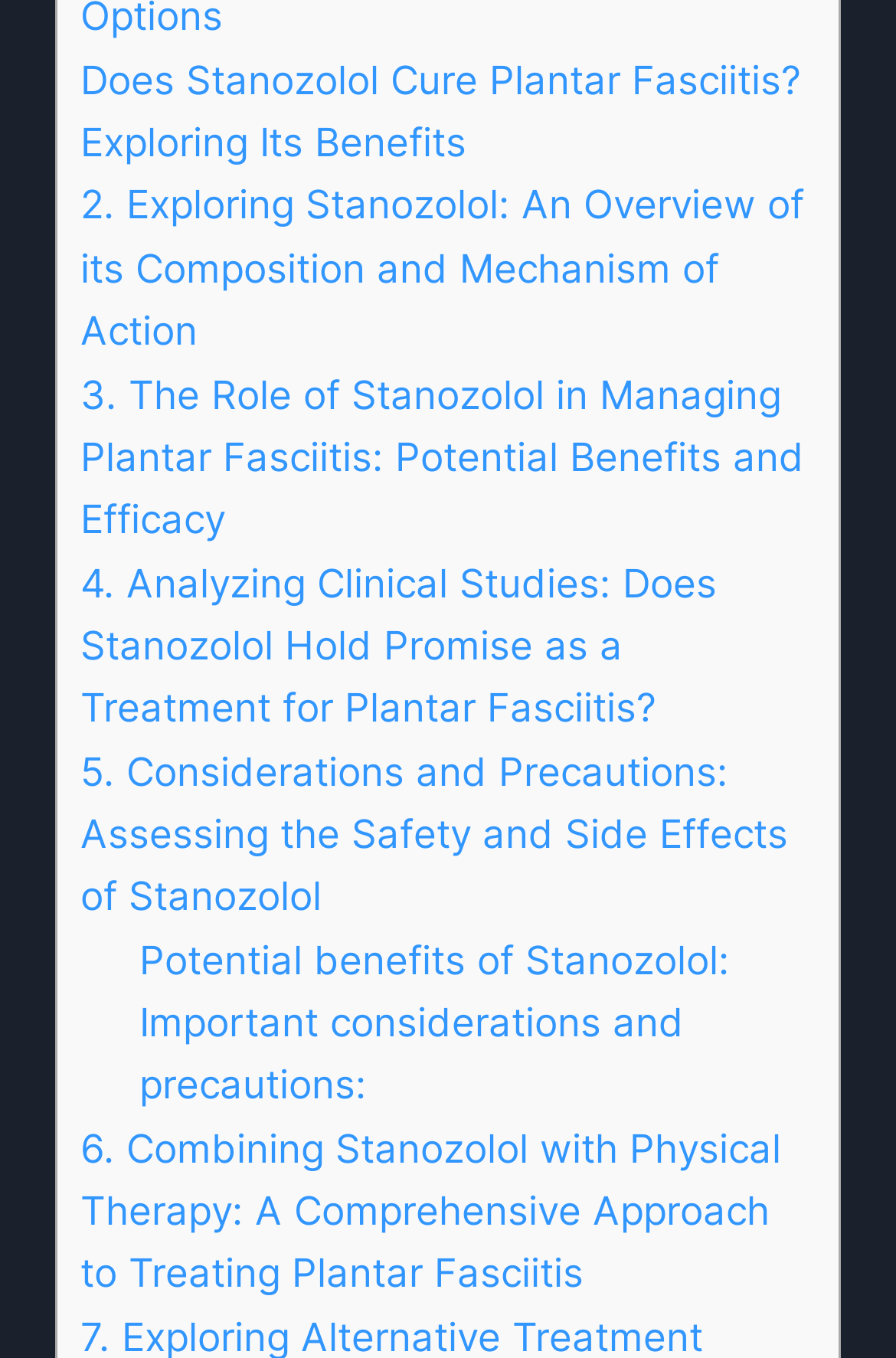Pinpoint the bounding box coordinates of the element that must be clicked to accomplish the following instruction: "Read the legal notices". The coordinates should be in the format of four float numbers between 0 and 1, i.e., [left, top, right, bottom].

None